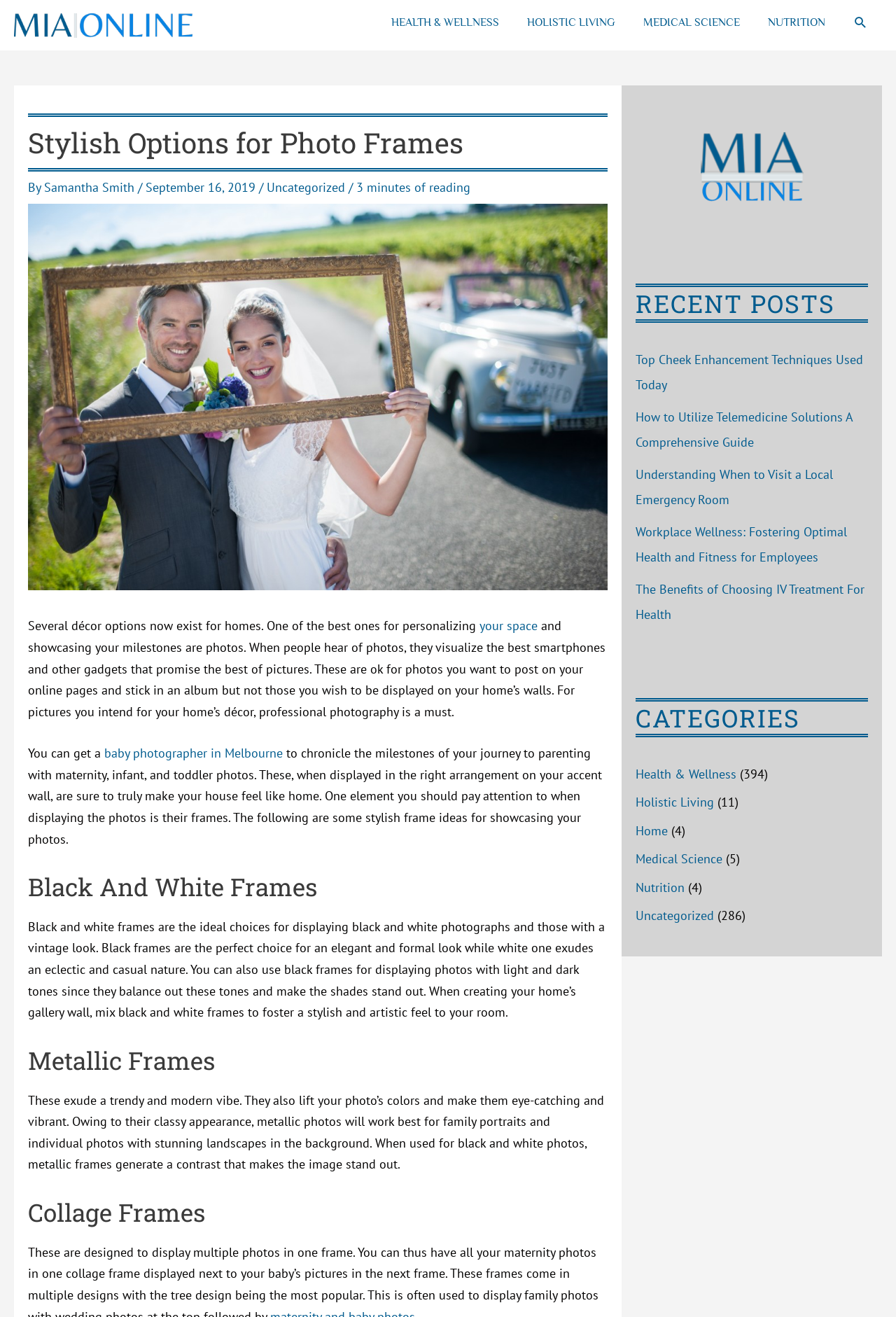Please identify the bounding box coordinates of the element that needs to be clicked to execute the following command: "Explore Luxury items". Provide the bounding box using four float numbers between 0 and 1, formatted as [left, top, right, bottom].

None